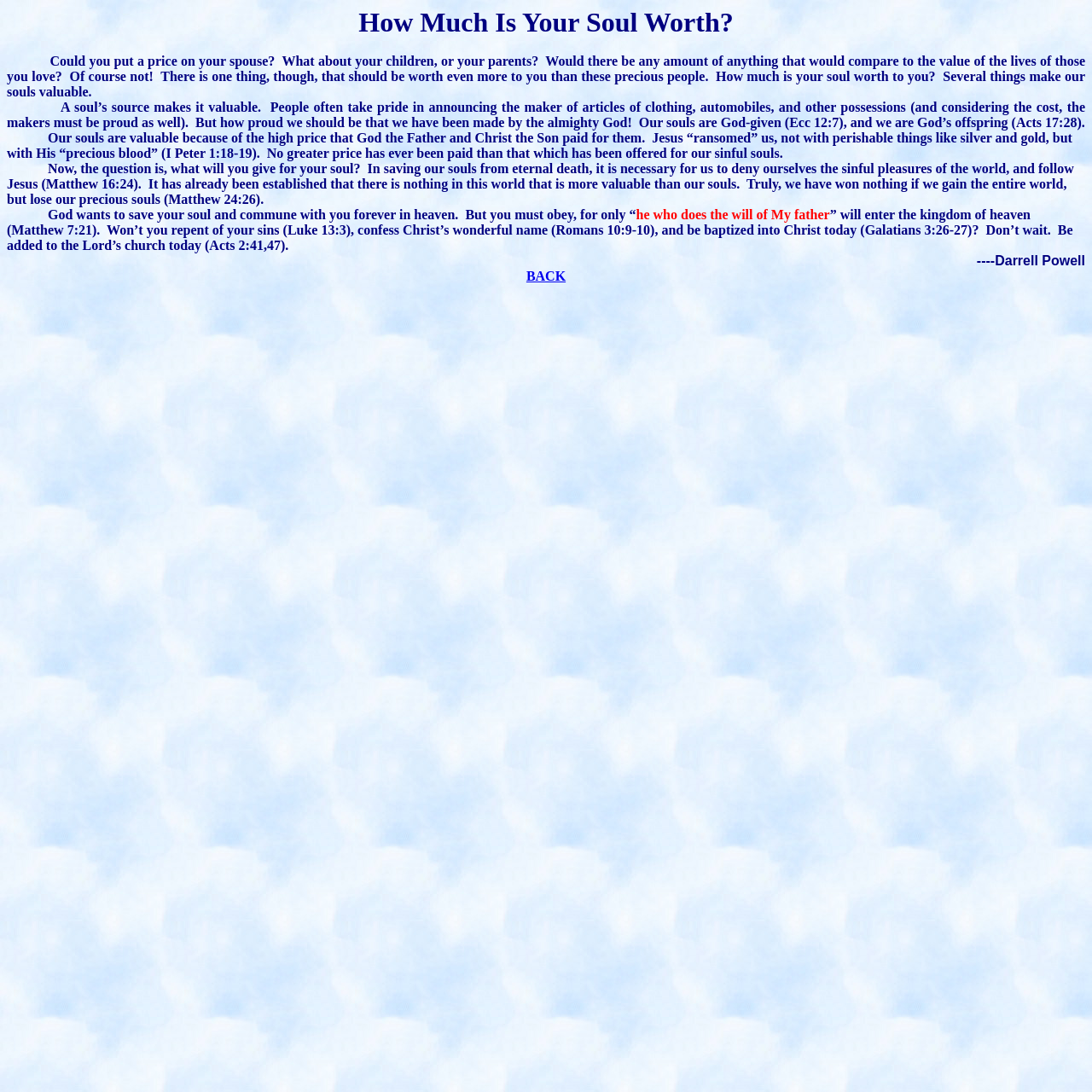What is the ultimate goal of God for our souls?
Please answer the question as detailed as possible.

The webpage states that God wants to save our souls and commune with us forever in heaven, and that we must obey God's will in order to enter the kingdom of heaven, as stated in Matthew 7:21.